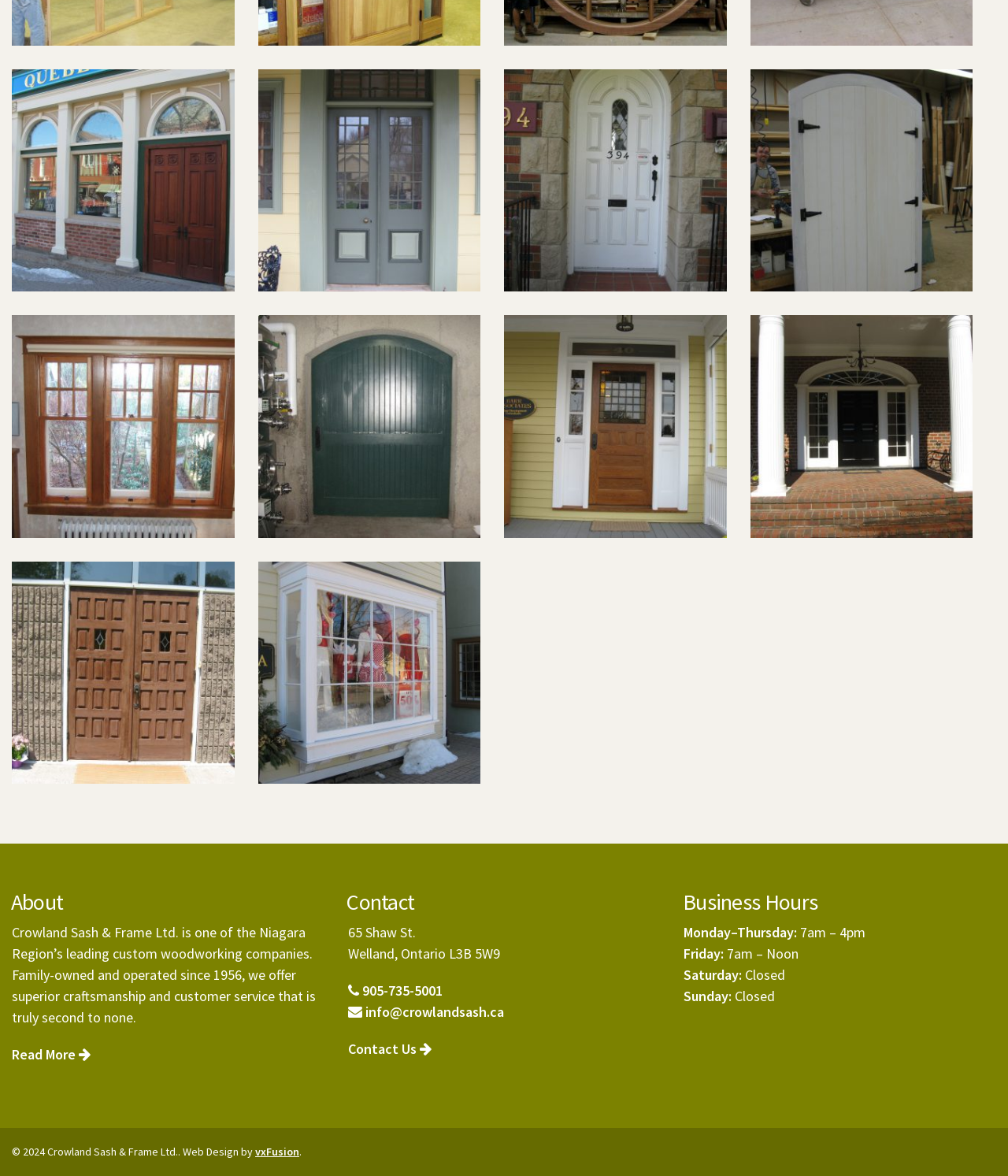What are the business hours on Friday?
Please provide a comprehensive answer based on the details in the screenshot.

I found the business hours on Friday by looking at the 'Business Hours' section, which lists the hours for each day of the week. For Friday, the hours are listed as '7am – Noon'.